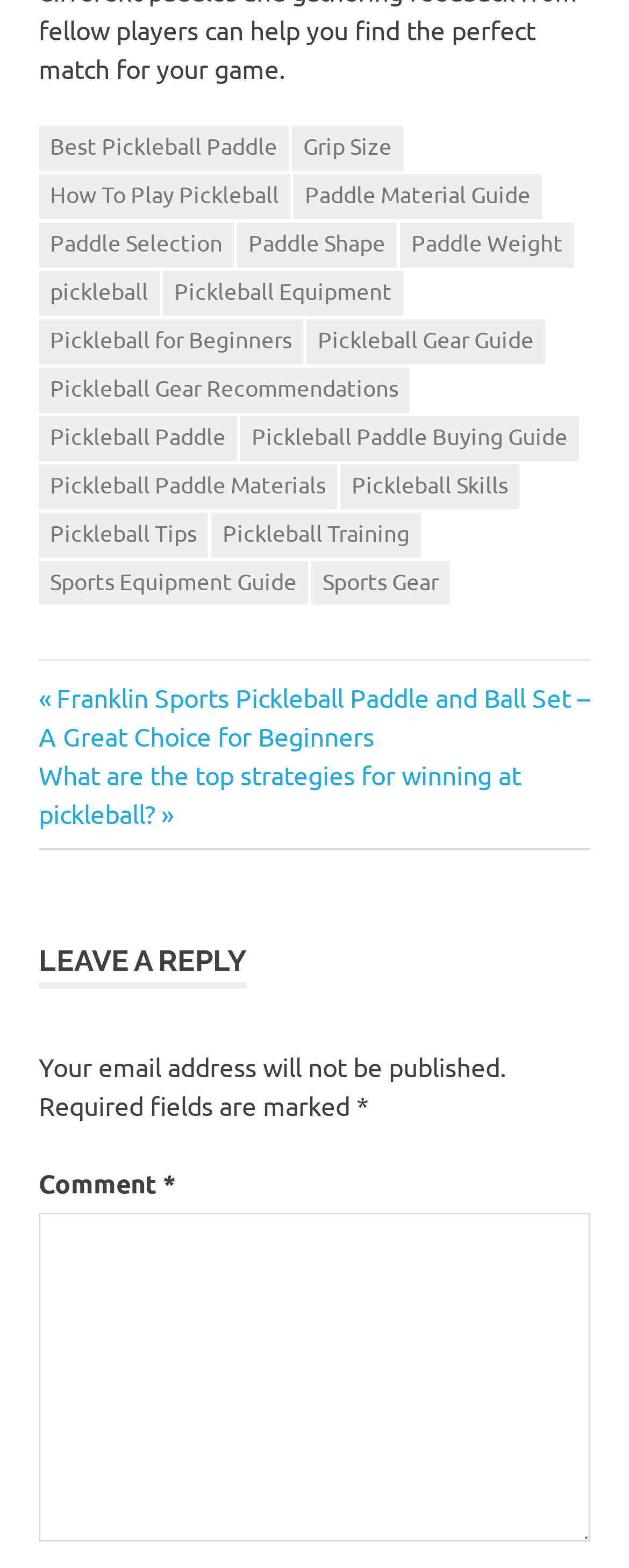Highlight the bounding box coordinates of the element that should be clicked to carry out the following instruction: "go to imprint". The coordinates must be given as four float numbers ranging from 0 to 1, i.e., [left, top, right, bottom].

None